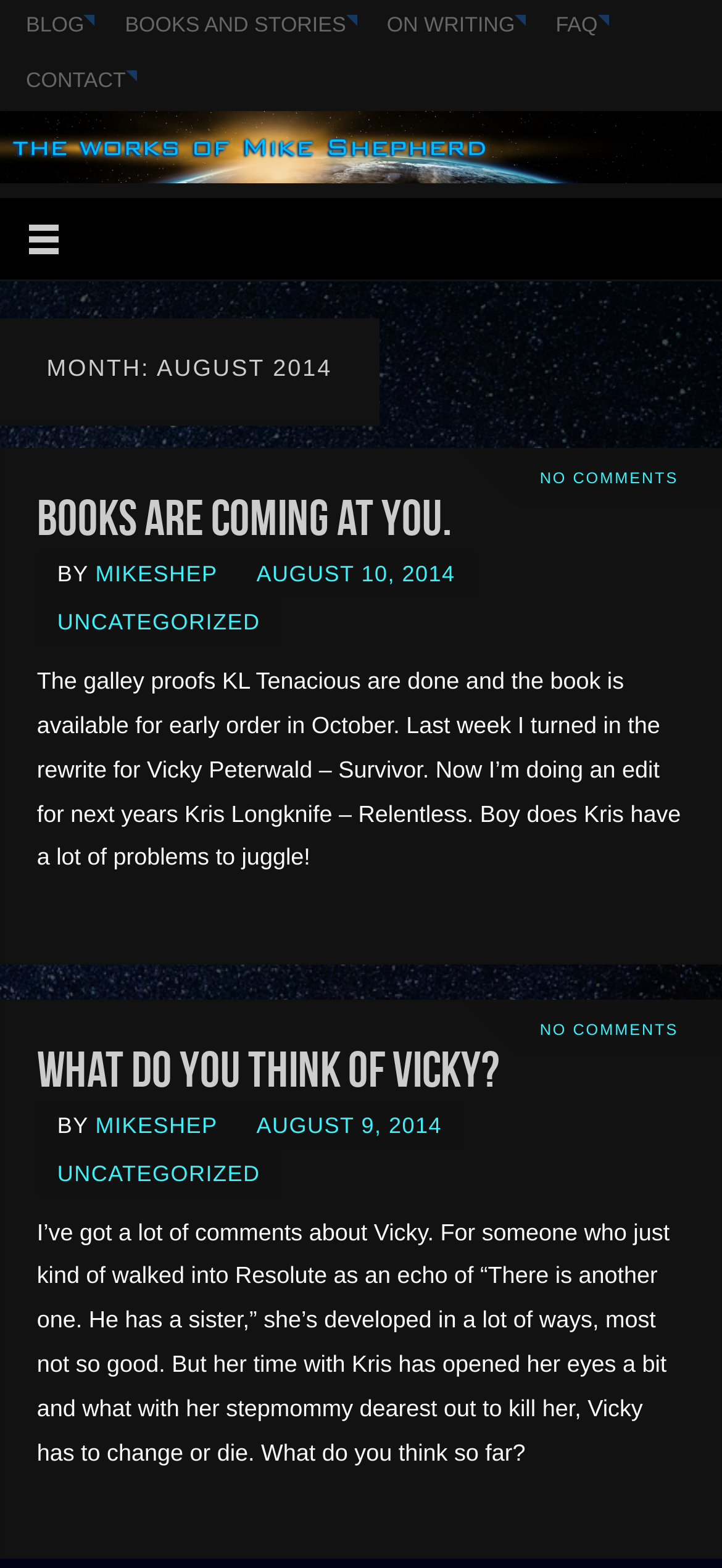Answer this question in one word or a short phrase: What is the name of the blog?

Kris Longknife's Blog